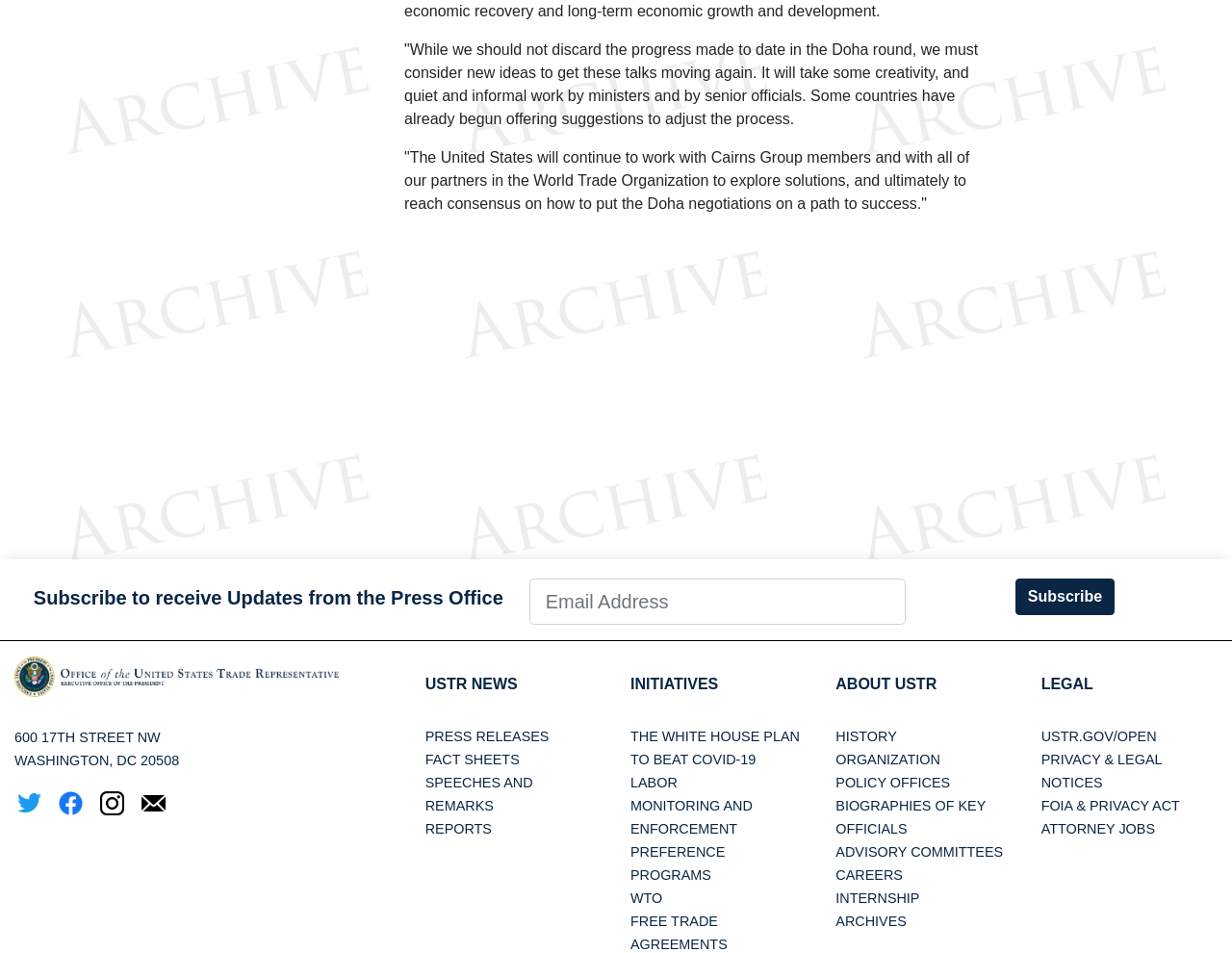Determine the bounding box coordinates of the section to be clicked to follow the instruction: "Subscribe to receive updates from the Press Office". The coordinates should be given as four float numbers between 0 and 1, formatted as [left, top, right, bottom].

[0.429, 0.607, 0.735, 0.656]